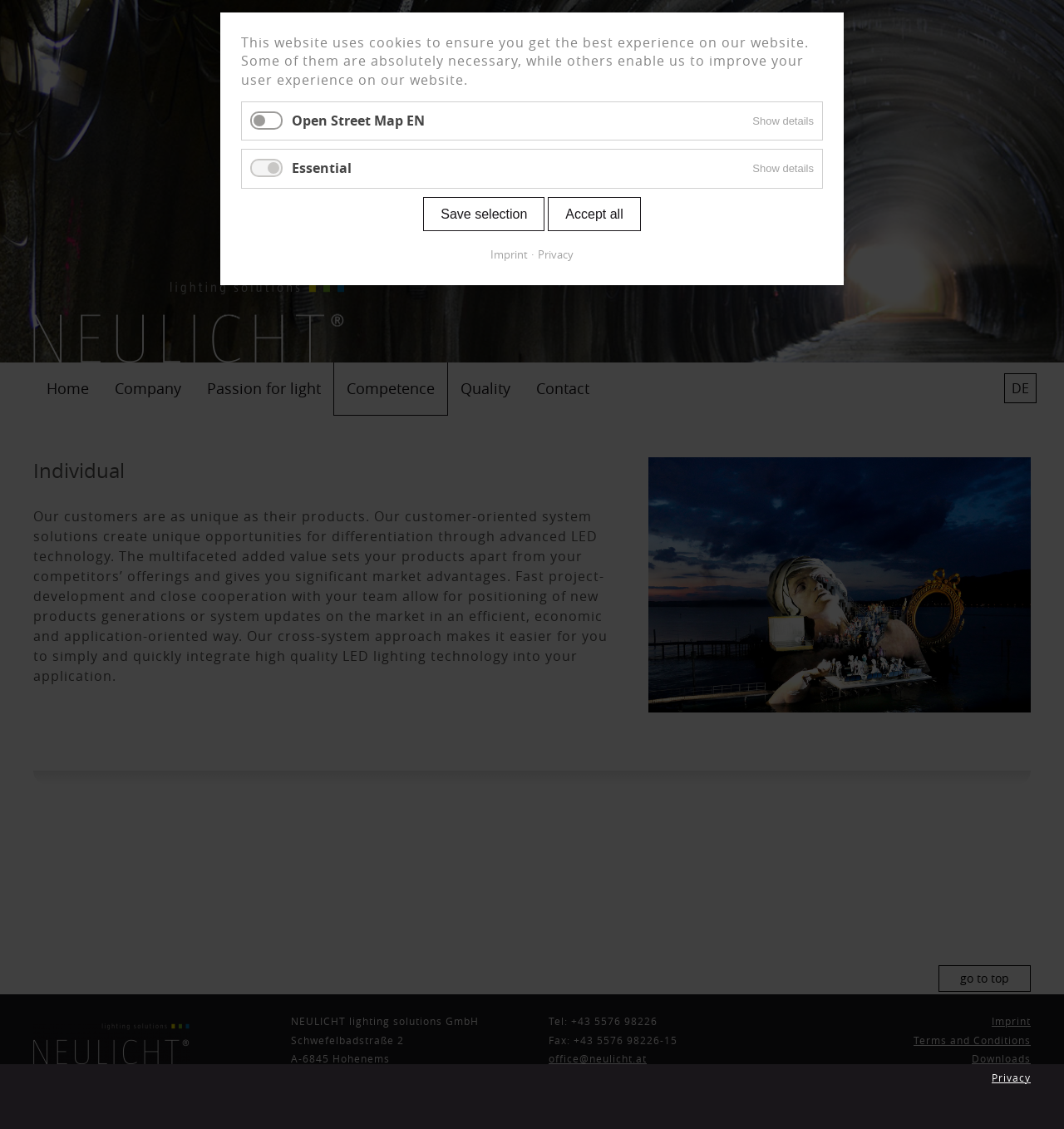Using the information in the image, give a detailed answer to the following question: What is the purpose of the system solutions?

I found the purpose of the system solutions in the main content section of the webpage, specifically in the text 'Our customer-oriented system solutions create unique opportunities for differentiation through advanced LED technology'.